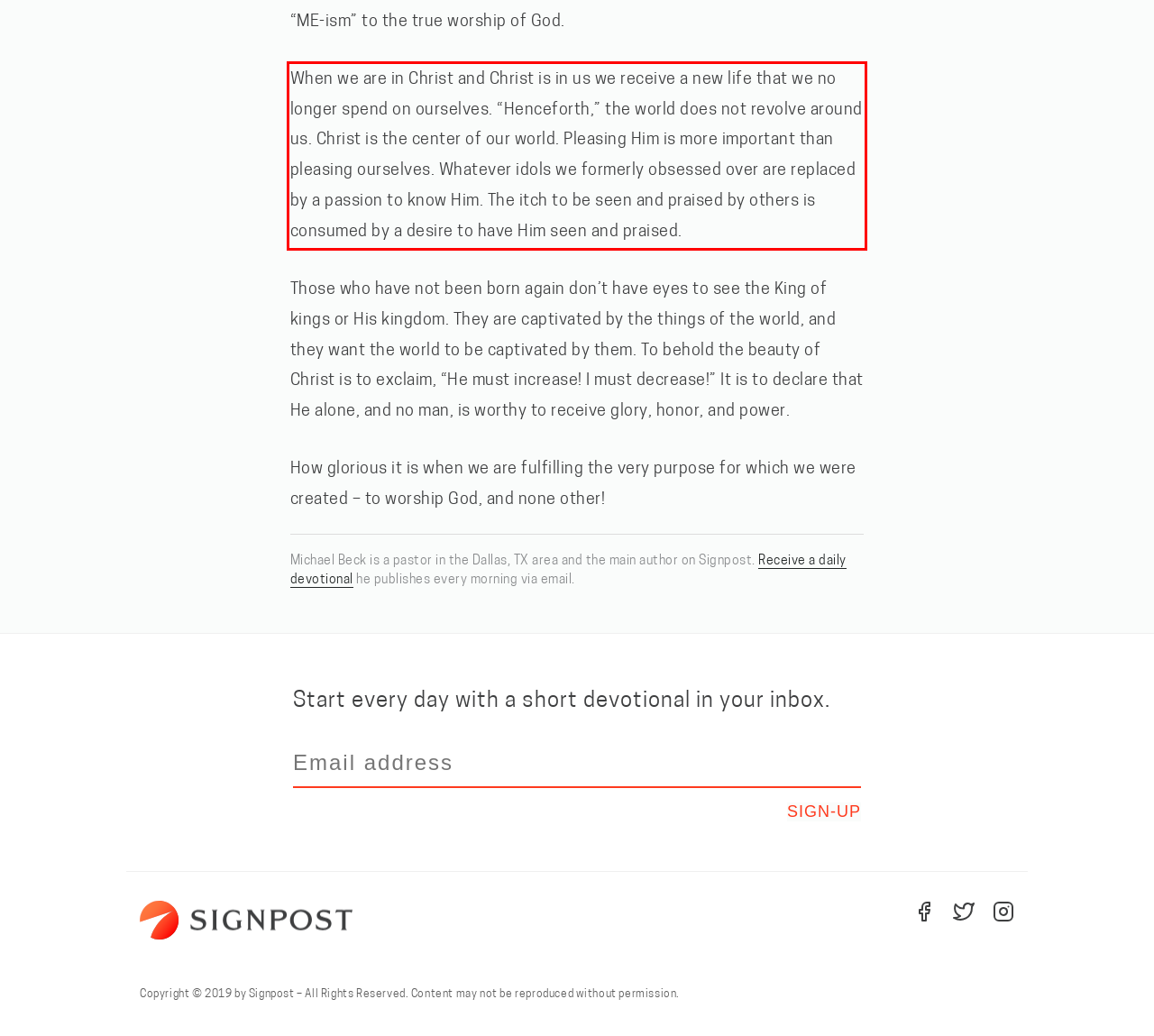Analyze the webpage screenshot and use OCR to recognize the text content in the red bounding box.

When we are in Christ and Christ is in us we receive a new life that we no longer spend on ourselves. “Henceforth,” the world does not revolve around us. Christ is the center of our world. Pleasing Him is more important than pleasing ourselves. Whatever idols we formerly obsessed over are replaced by a passion to know Him. The itch to be seen and praised by others is consumed by a desire to have Him seen and praised.